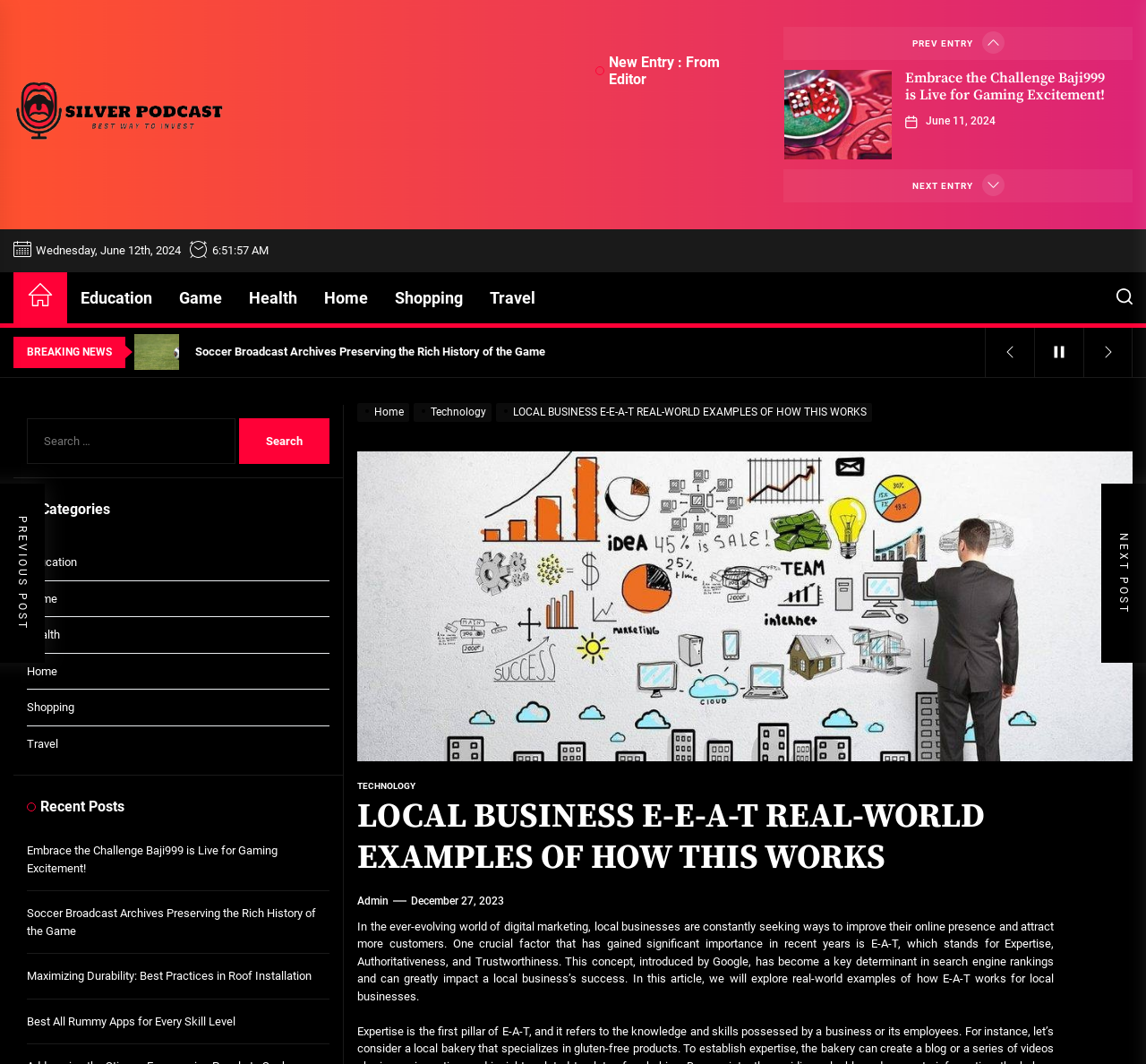Provide the bounding box coordinates in the format (top-left x, top-left y, bottom-right x, bottom-right y). All values are floating point numbers between 0 and 1. Determine the bounding box coordinate of the UI element described as: Education

[0.059, 0.255, 0.145, 0.303]